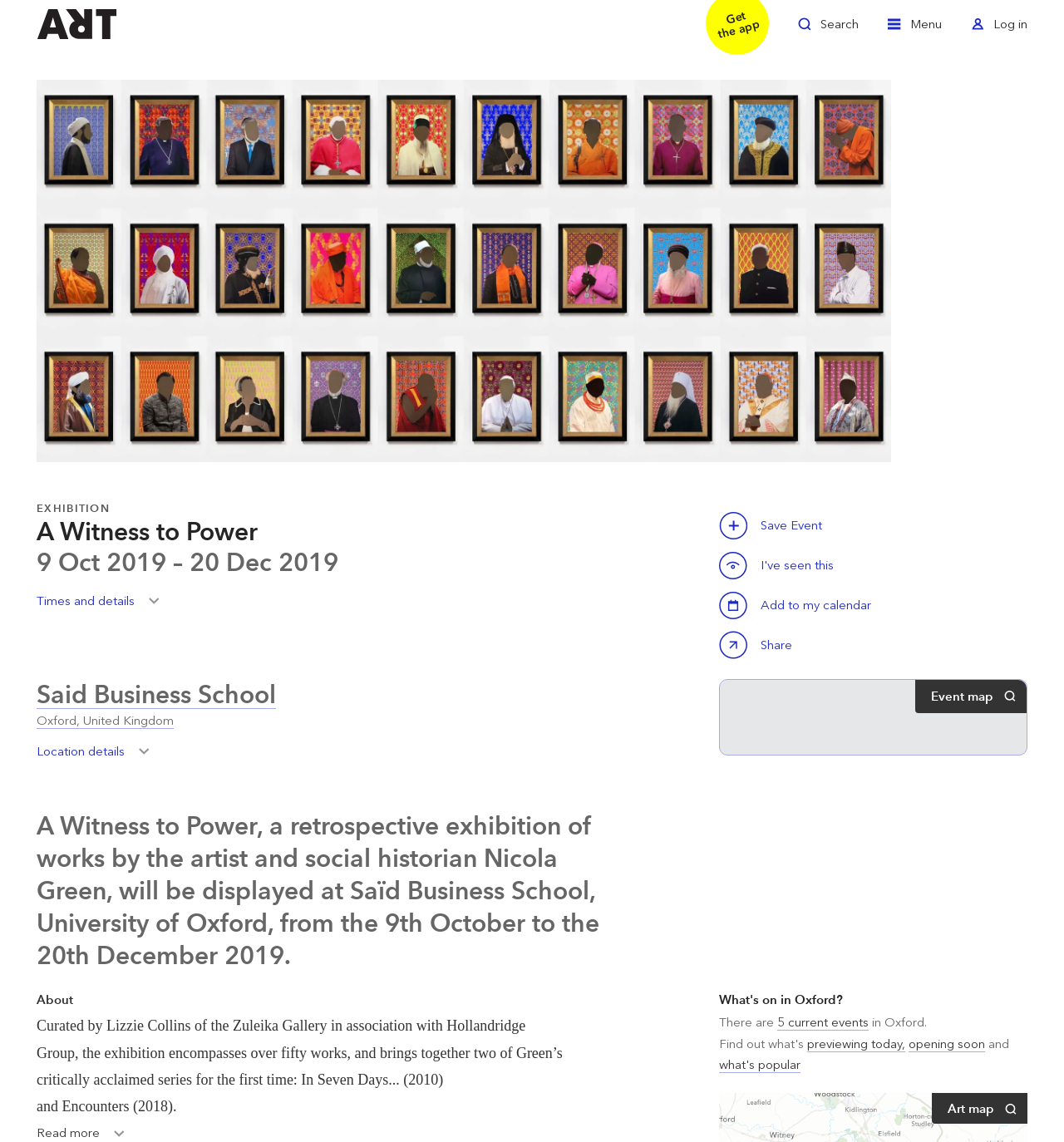Please use the details from the image to answer the following question comprehensively:
Where is the exhibition taking place?

The location of the exhibition can be found in the text 'A Witness to Power, a retrospective exhibition of works by the artist and social historian Nicola Green, will be displayed at Saïd Business School, University of Oxford, from the 9th October to the 20th December 2019.' which is located in the middle of the webpage.